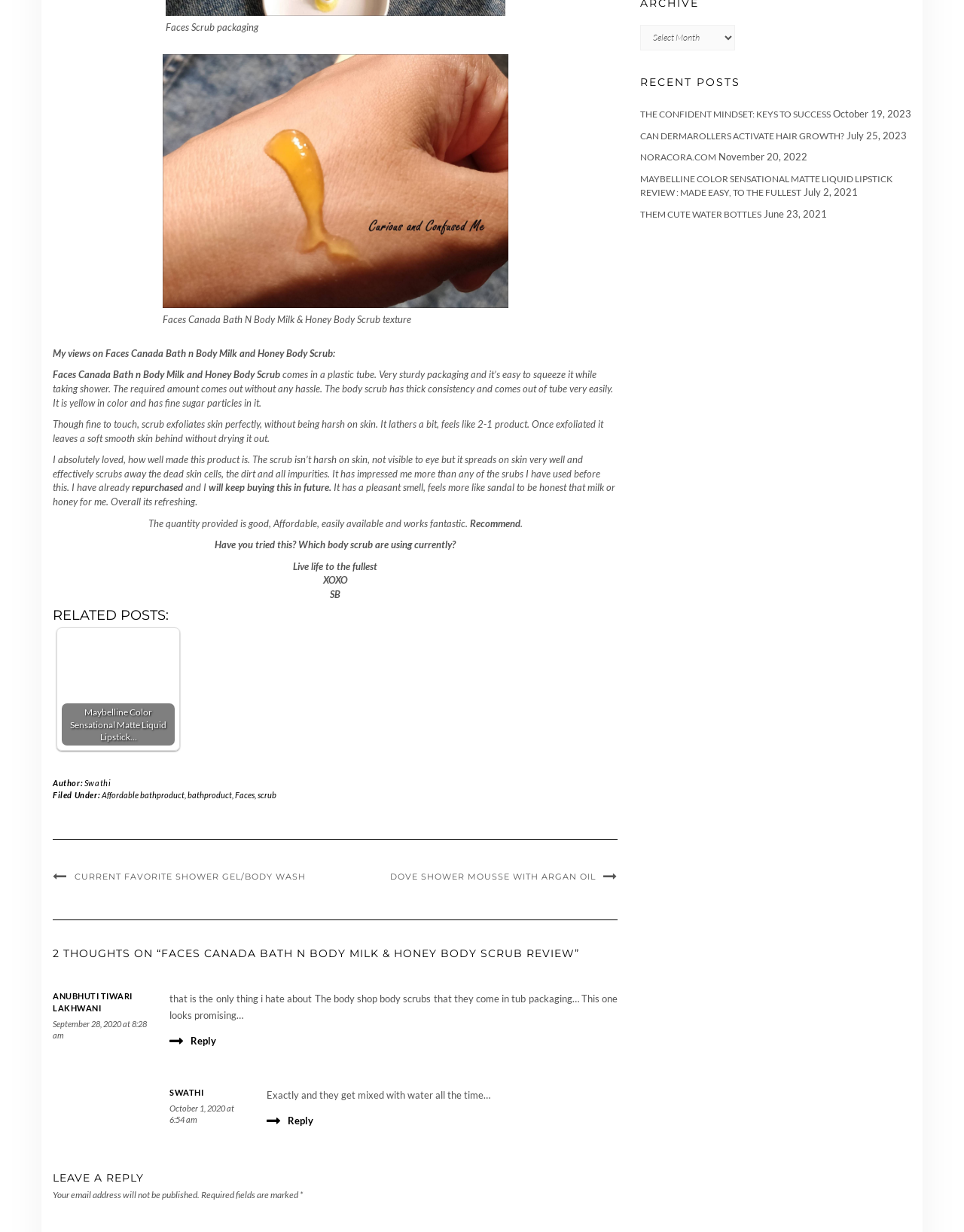Use one word or a short phrase to answer the question provided: 
What is the color of the body scrub?

Yellow